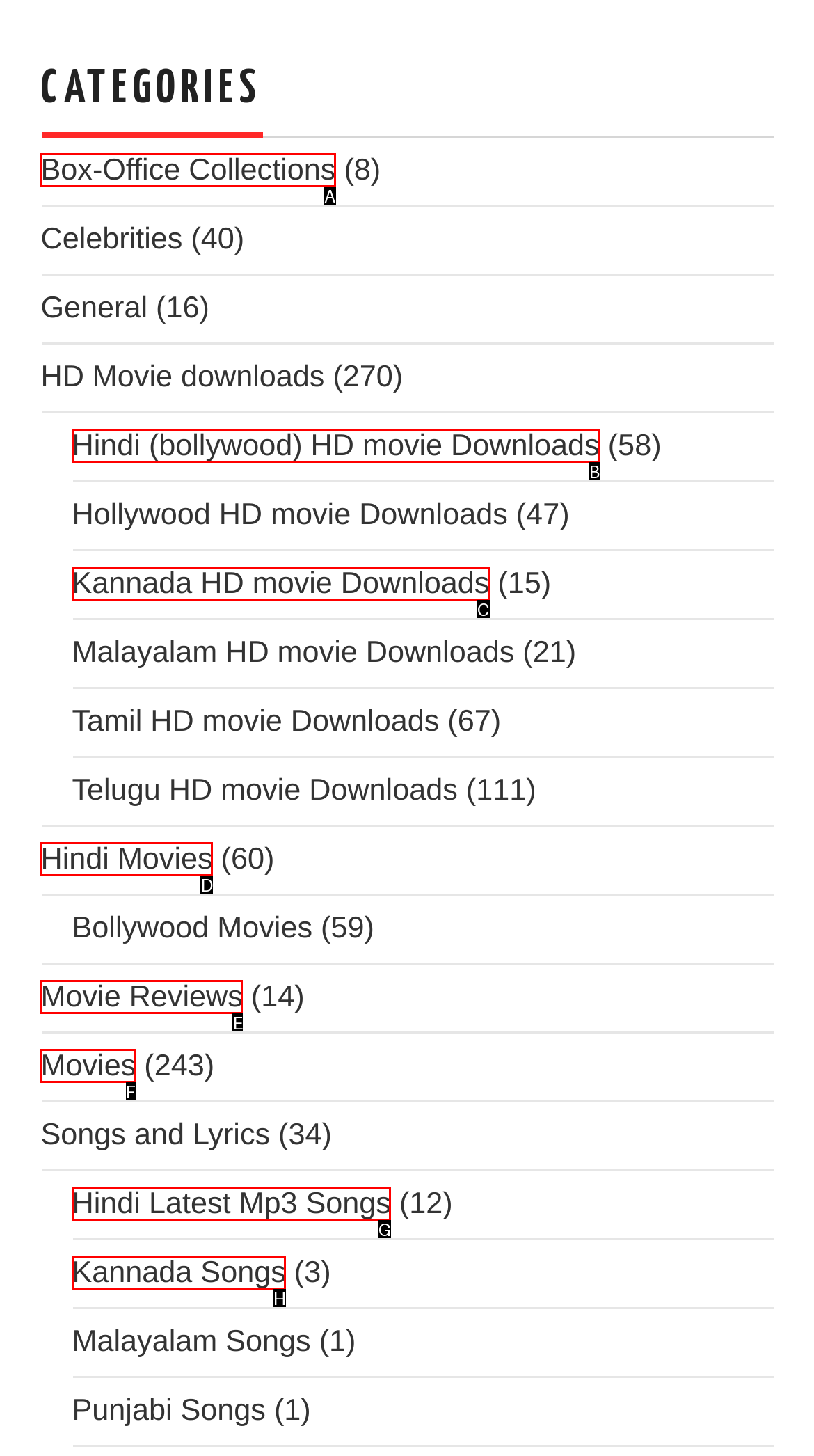Tell me which one HTML element best matches the description: Hindi (bollywood) HD movie Downloads Answer with the option's letter from the given choices directly.

B